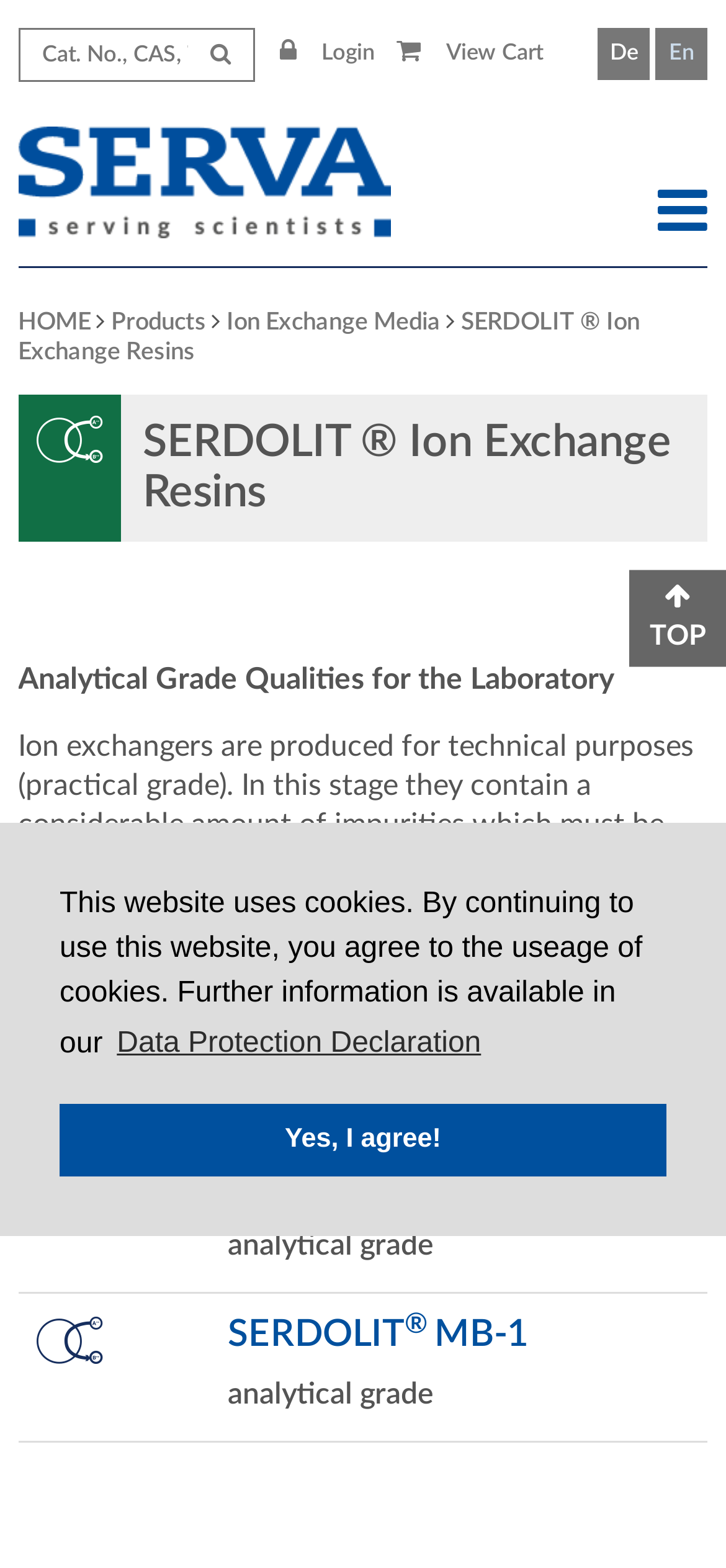Detail the various sections and features present on the webpage.

This webpage is about SERDOLIT Ion Exchange Resins, a product offered by SERVA Electrophoresis GmbH. At the top, there is a cookie consent dialog with a message about the website's use of cookies and two buttons: "learn more about cookies" and "dismiss cookie message". 

Below the dialog, there is a search bar with a textbox and a "Submit Search" button. To the right of the search bar, there are three links: "Login", "View Cart", and language options "De" and "En". 

Further down, there is a link to the company's homepage, "Serva Electrophoresis GmbH", accompanied by an image of the company's logo. Next to it, there is a link with an icon. 

The main navigation menu consists of five links: "HOME", "Products", "Ion Exchange Media", and "SERDOLIT Ion Exchange Resins", which is the current page. 

The main content of the page is about SERDOLIT Ion Exchange Resins, with a heading and three paragraphs of text describing the product's features and benefits. There are also two links to specific product types, "SERDOLIT MB analytical grade" and "SERDOLIT MB-1 analytical grade", each with a superscript symbol. 

At the bottom of the page, there is a link with an icon and another link labeled "TOP", which likely takes the user back to the top of the page.